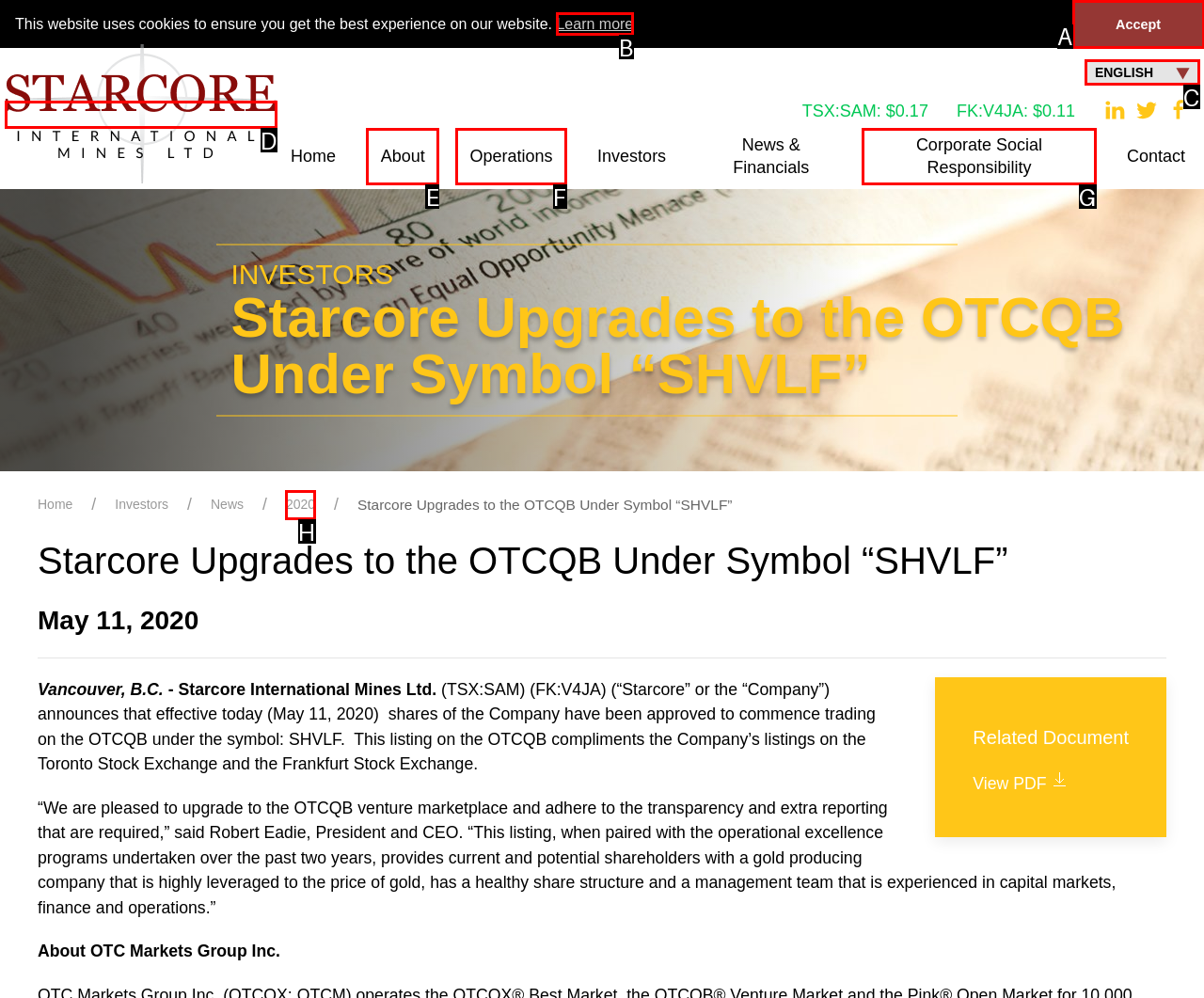Which HTML element should be clicked to complete the task: Go back to home page? Answer with the letter of the corresponding option.

D